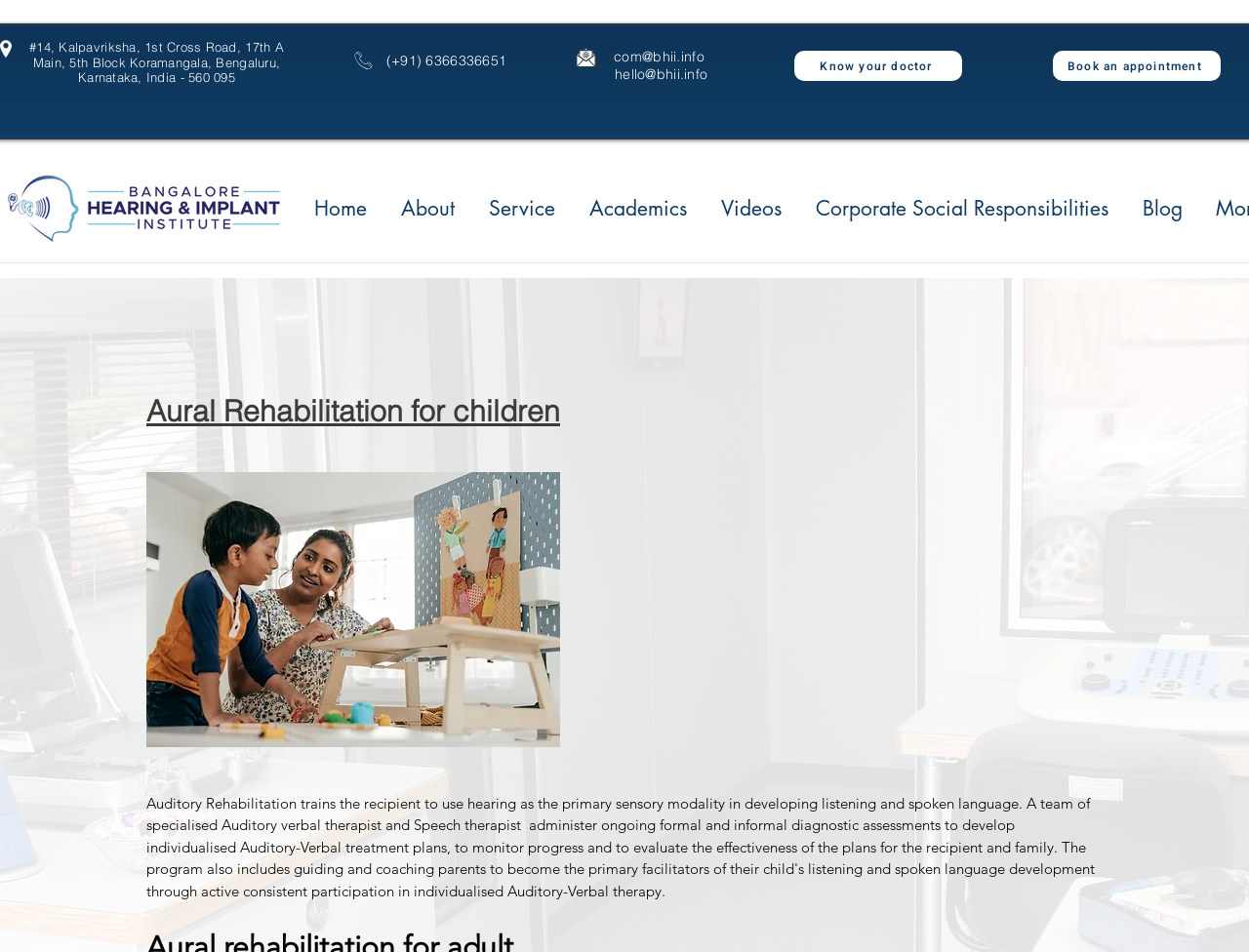What is the purpose of the 'Book an appointment' button?
Could you answer the question with a detailed and thorough explanation?

I inferred the purpose of the 'Book an appointment' button by looking at its text and location at the bottom of the page, which suggests that it is a call-to-action for users to book an appointment with BHII.